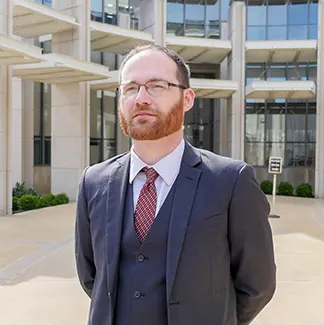Respond to the question below with a single word or phrase:
Where did Jason have early experiences?

Dayton, Ohio, and Olympia, Kentucky